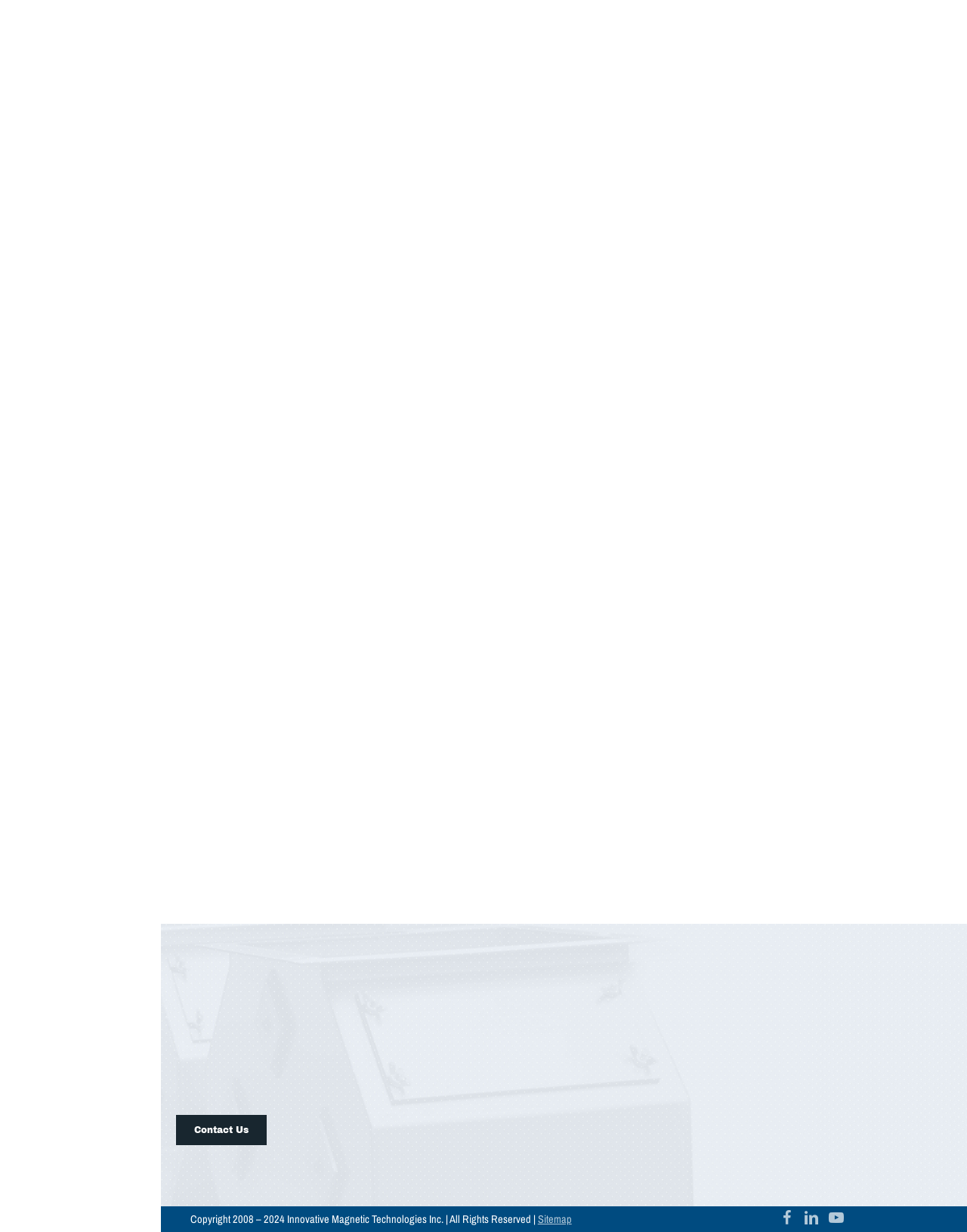Could you provide the bounding box coordinates for the portion of the screen to click to complete this instruction: "Click on electromagnets manufacturing"?

[0.099, 0.44, 0.317, 0.54]